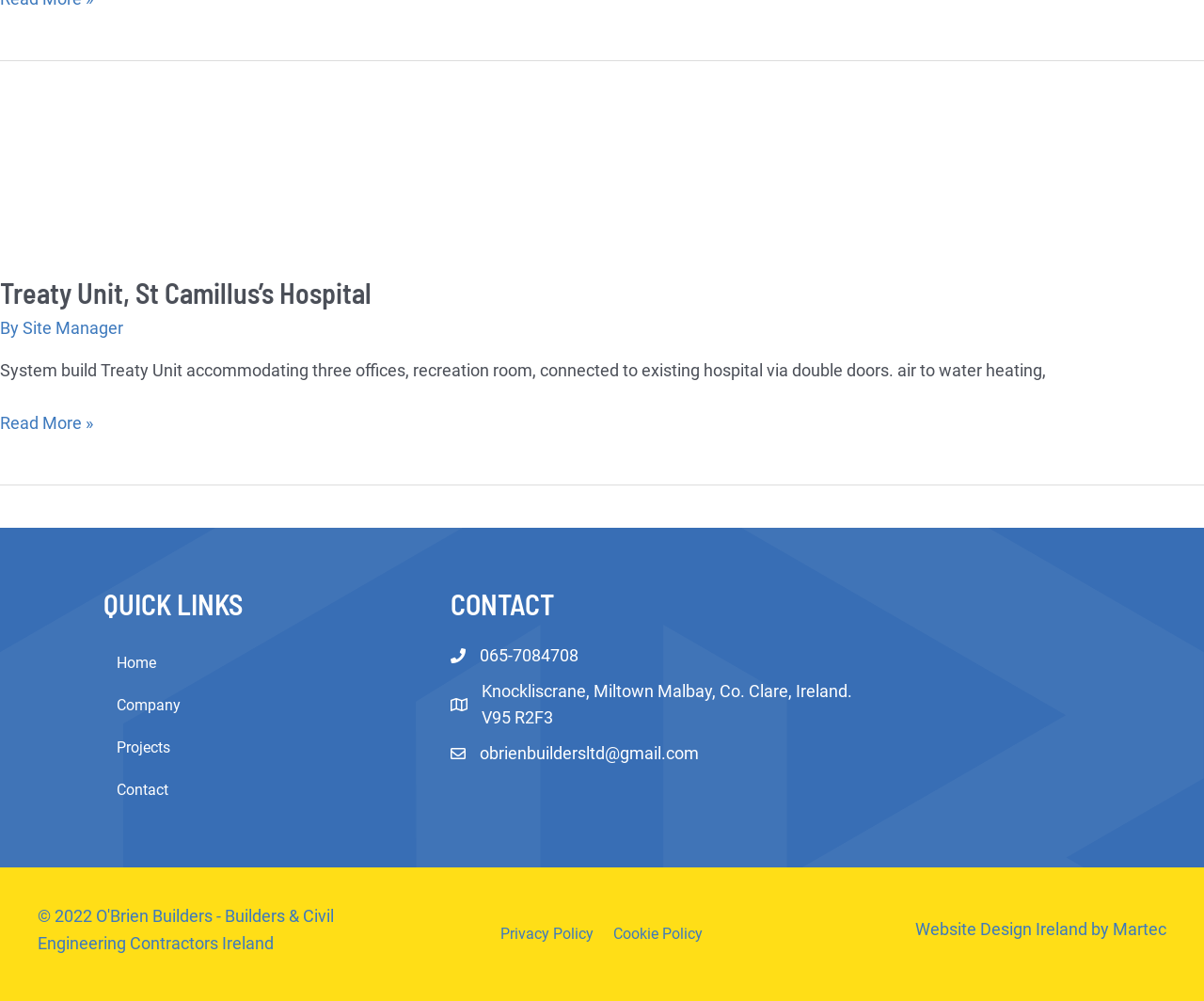Who designed the website?
Using the screenshot, give a one-word or short phrase answer.

Martec